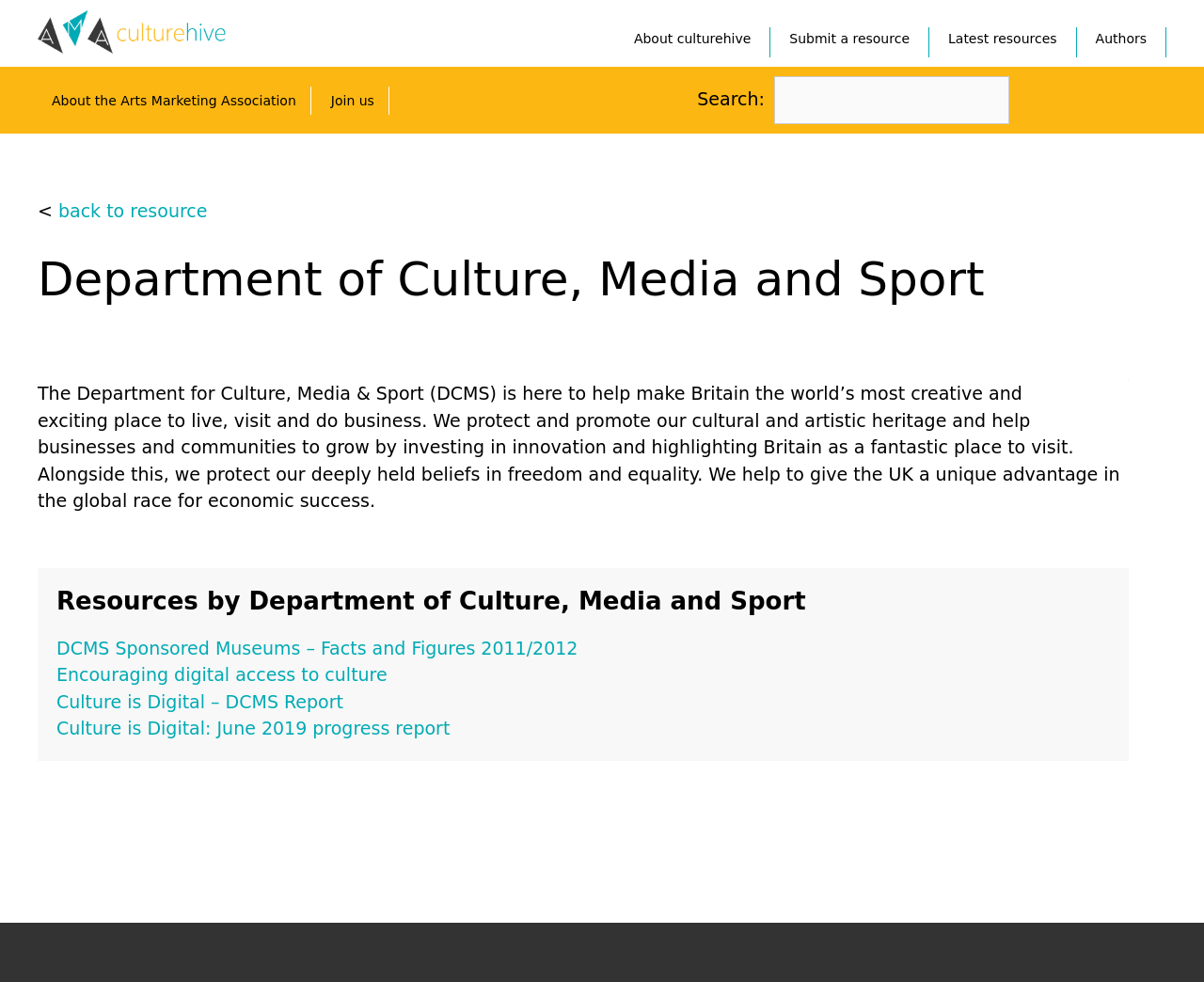Please determine the bounding box coordinates of the element to click on in order to accomplish the following task: "Search for a resource". Ensure the coordinates are four float numbers ranging from 0 to 1, i.e., [left, top, right, bottom].

[0.643, 0.078, 0.838, 0.126]